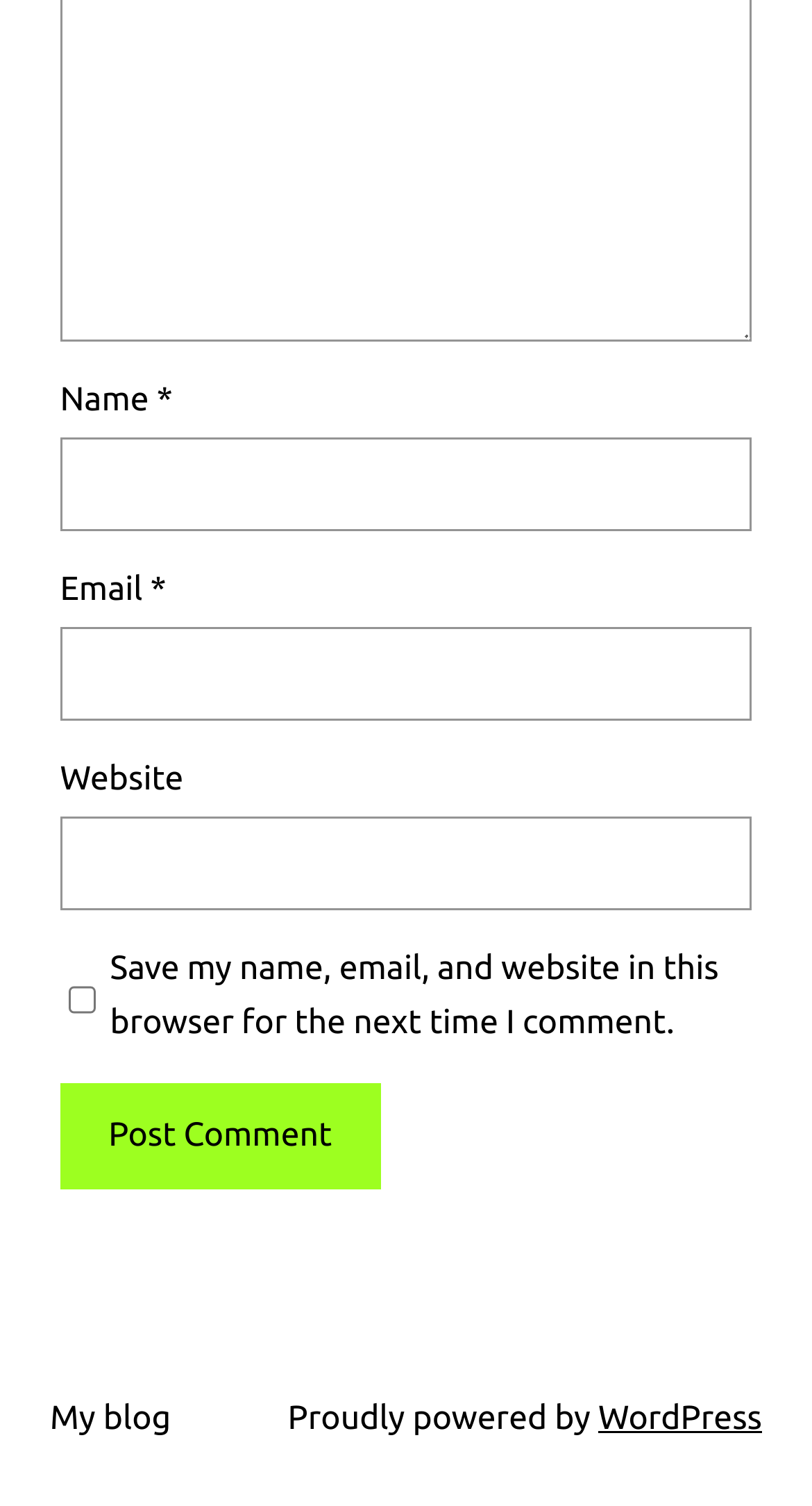Please look at the image and answer the question with a detailed explanation: Is the 'Save my name, email, and website' checkbox checked by default?

The checkbox 'Save my name, email, and website in this browser for the next time I comment' has a 'checked' property set to 'false', indicating that it is not checked by default.